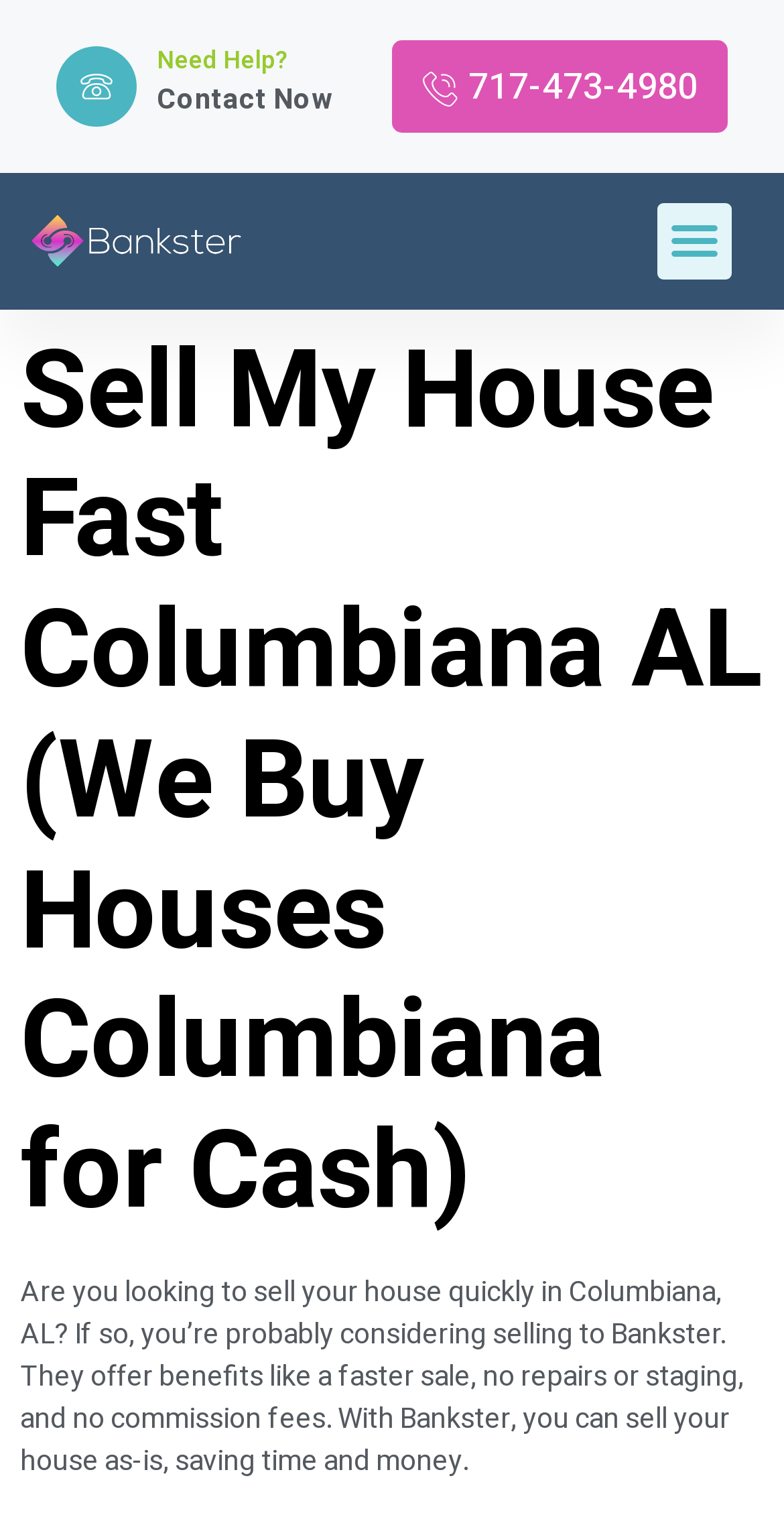Give a one-word or short phrase answer to this question: 
How can users contact Bankster?

Phone number and contact now button